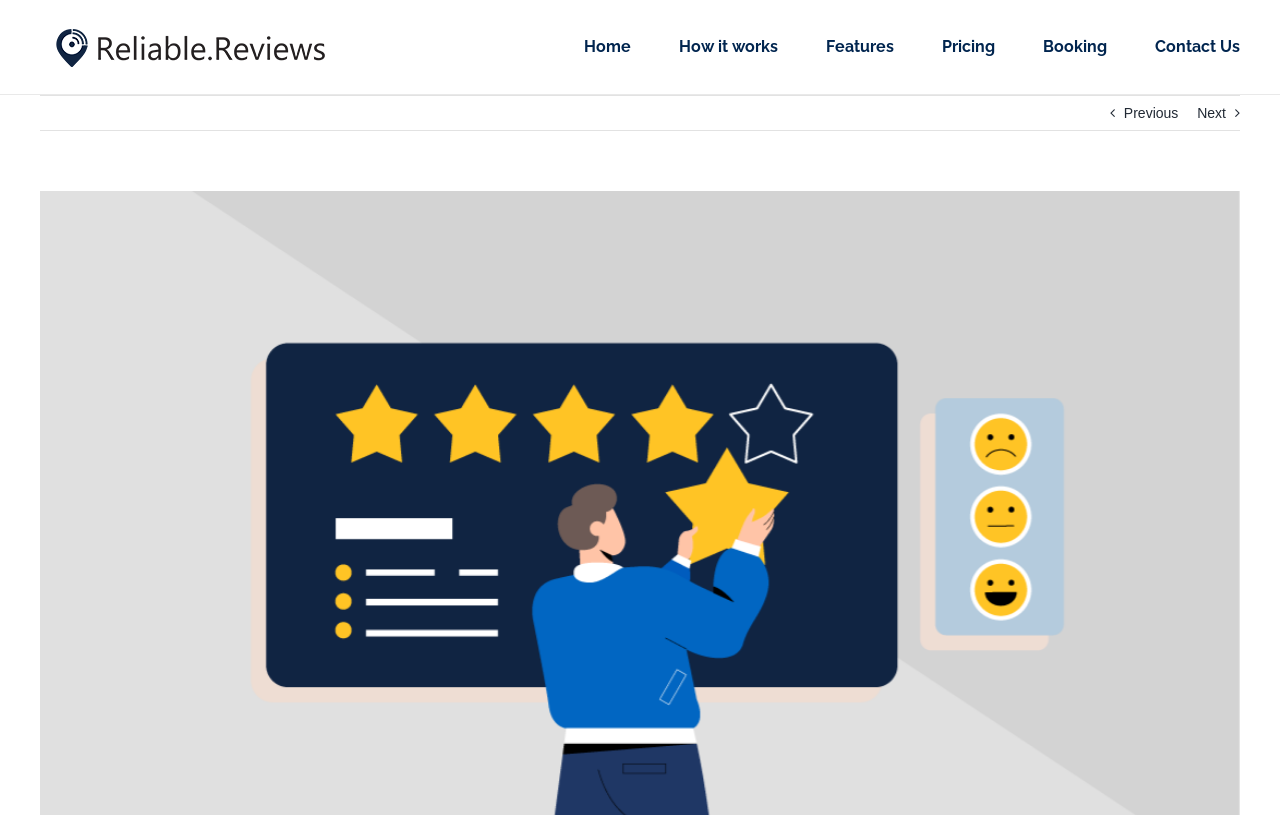Find the bounding box coordinates for the HTML element described in this sentence: "Previous". Provide the coordinates as four float numbers between 0 and 1, in the format [left, top, right, bottom].

[0.878, 0.118, 0.921, 0.16]